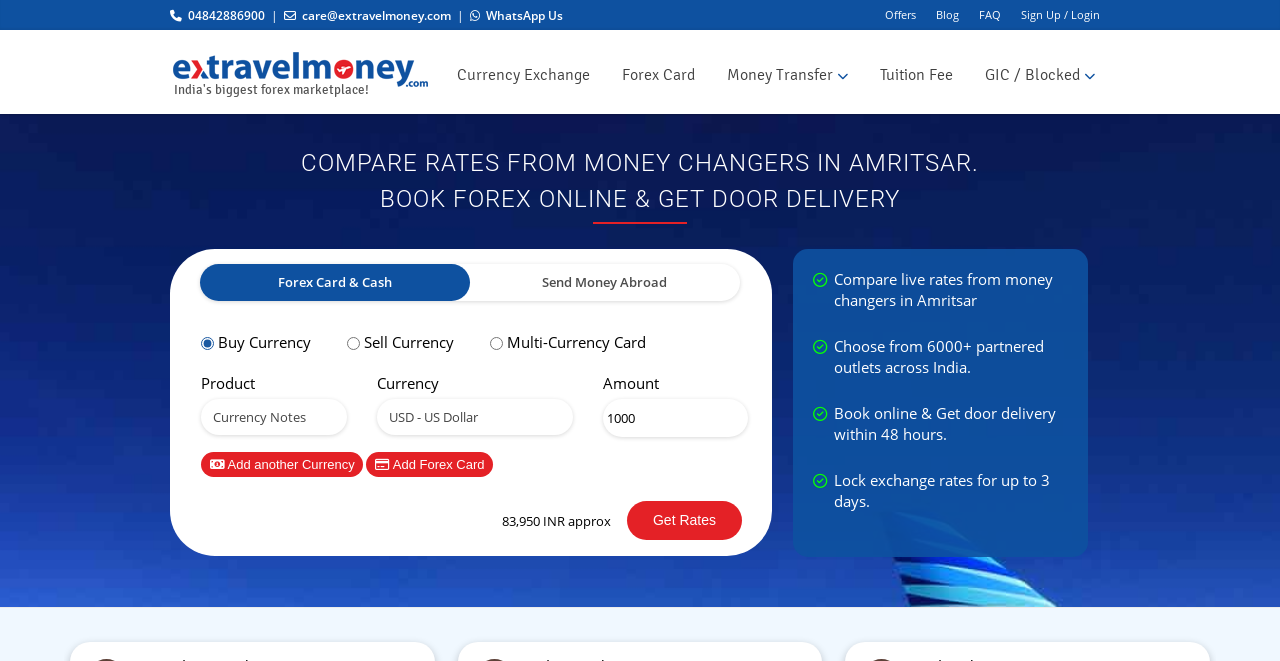Predict the bounding box coordinates of the area that should be clicked to accomplish the following instruction: "Click on the 'Get Rates' button". The bounding box coordinates should consist of four float numbers between 0 and 1, i.e., [left, top, right, bottom].

[0.49, 0.758, 0.579, 0.817]